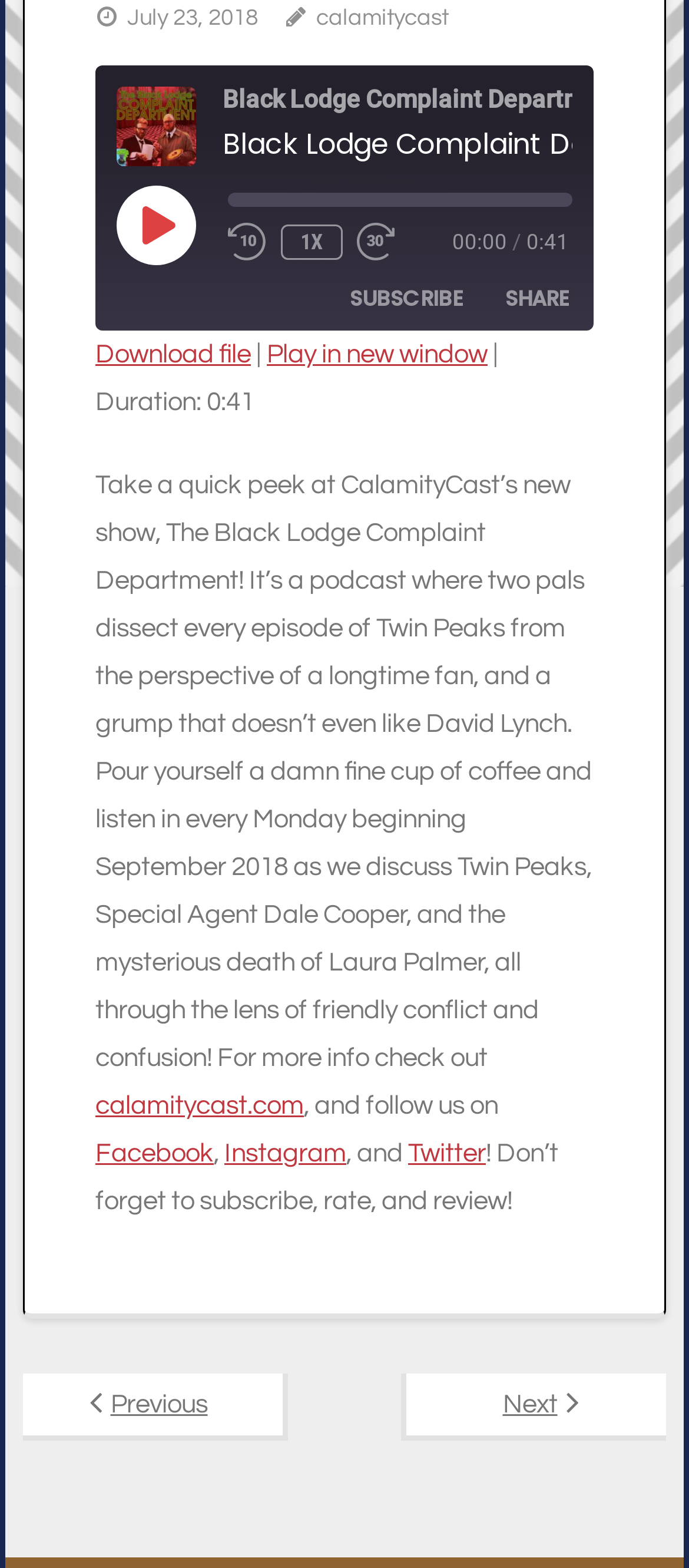Calculate the bounding box coordinates of the UI element given the description: "Fast Forward 30 seconds".

[0.518, 0.142, 0.621, 0.167]